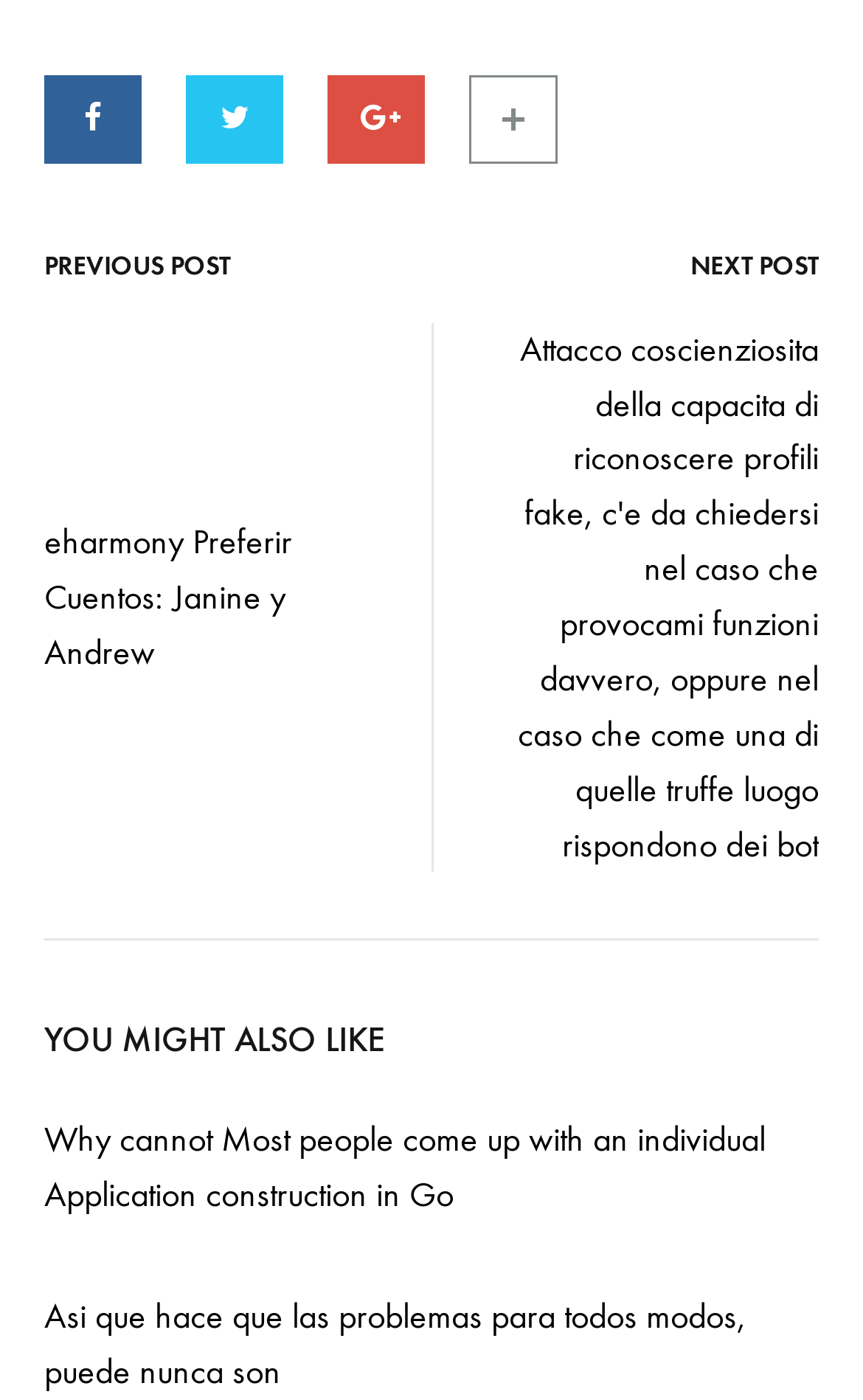Highlight the bounding box coordinates of the region I should click on to meet the following instruction: "Click on the previous post link".

[0.051, 0.178, 0.267, 0.2]